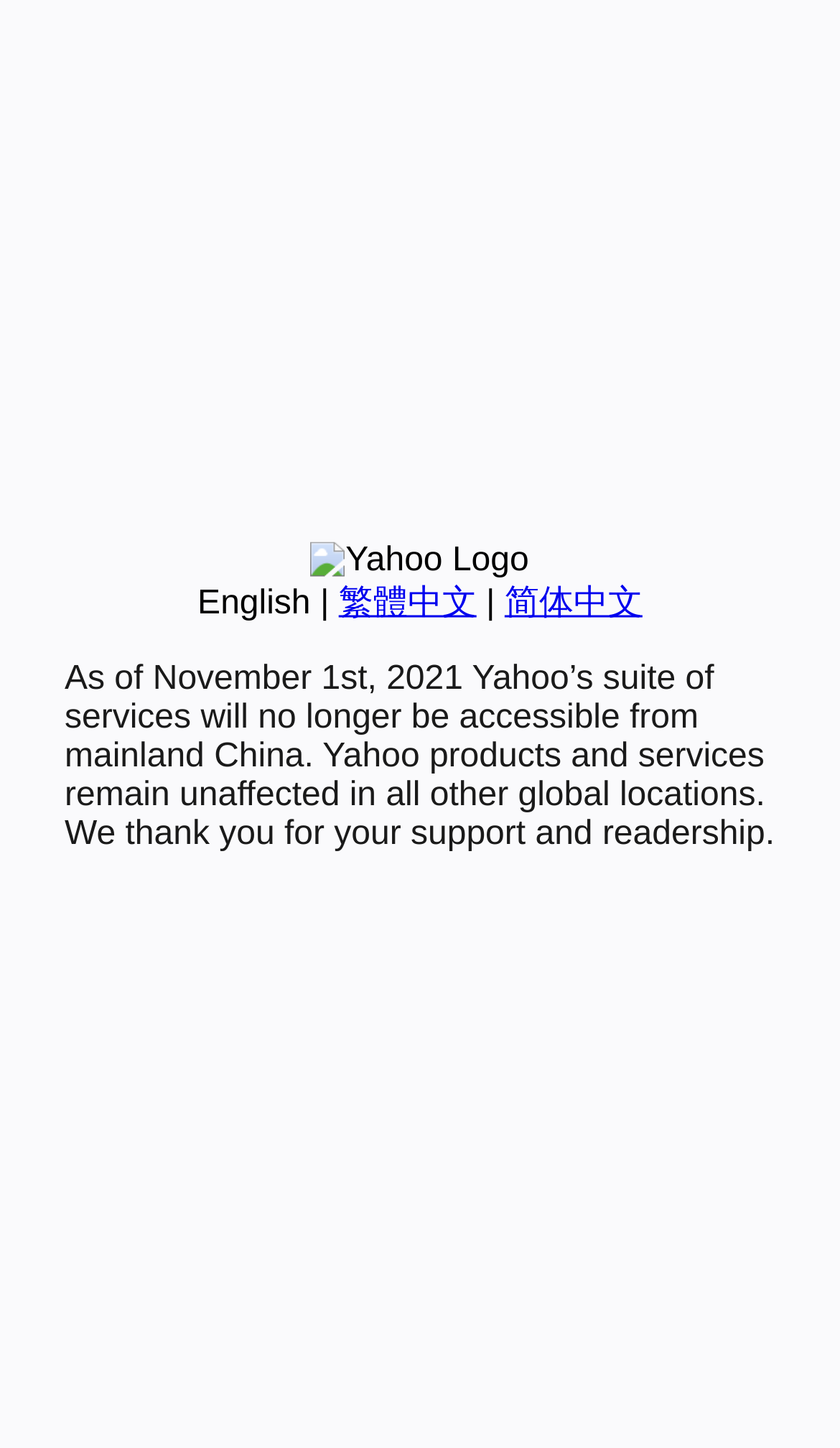Identify the bounding box for the element characterized by the following description: "繁體中文".

[0.403, 0.404, 0.567, 0.429]